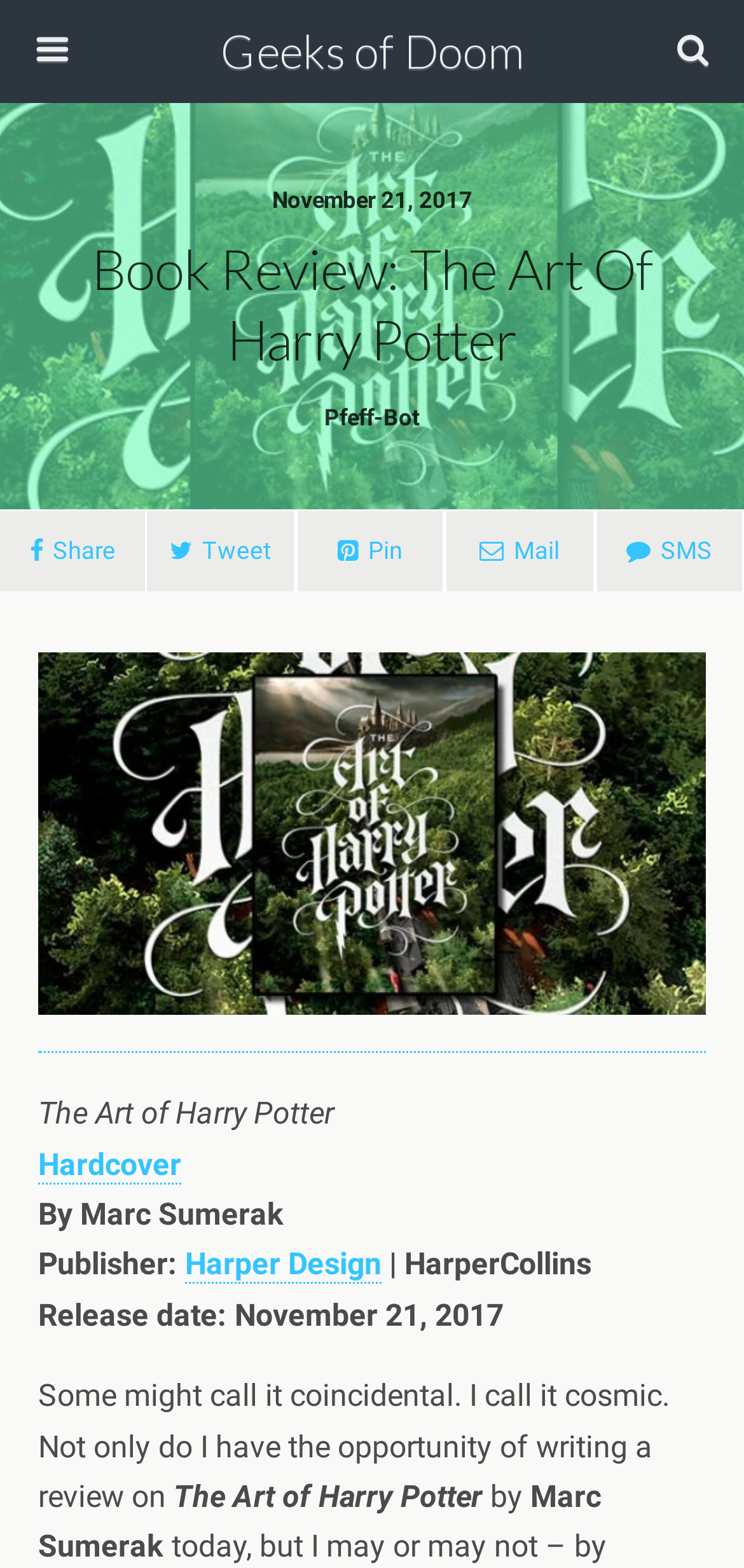Who wrote the book being reviewed?
Please answer the question as detailed as possible based on the image.

I found the author of the book being reviewed by looking at the text 'By Marc Sumerak' which is located below the book title and also the text 'Marc Sumerak' which is located at the end of the review.